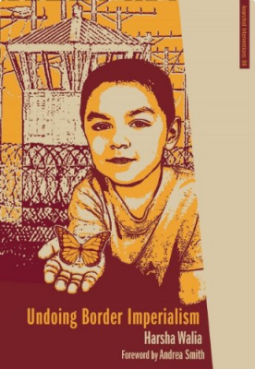What is the dominant color palette of the artwork?
Please provide a full and detailed response to the question.

The color palette employs warm hues of orange and brown, lending a vibrant yet reflective tone to the artwork.